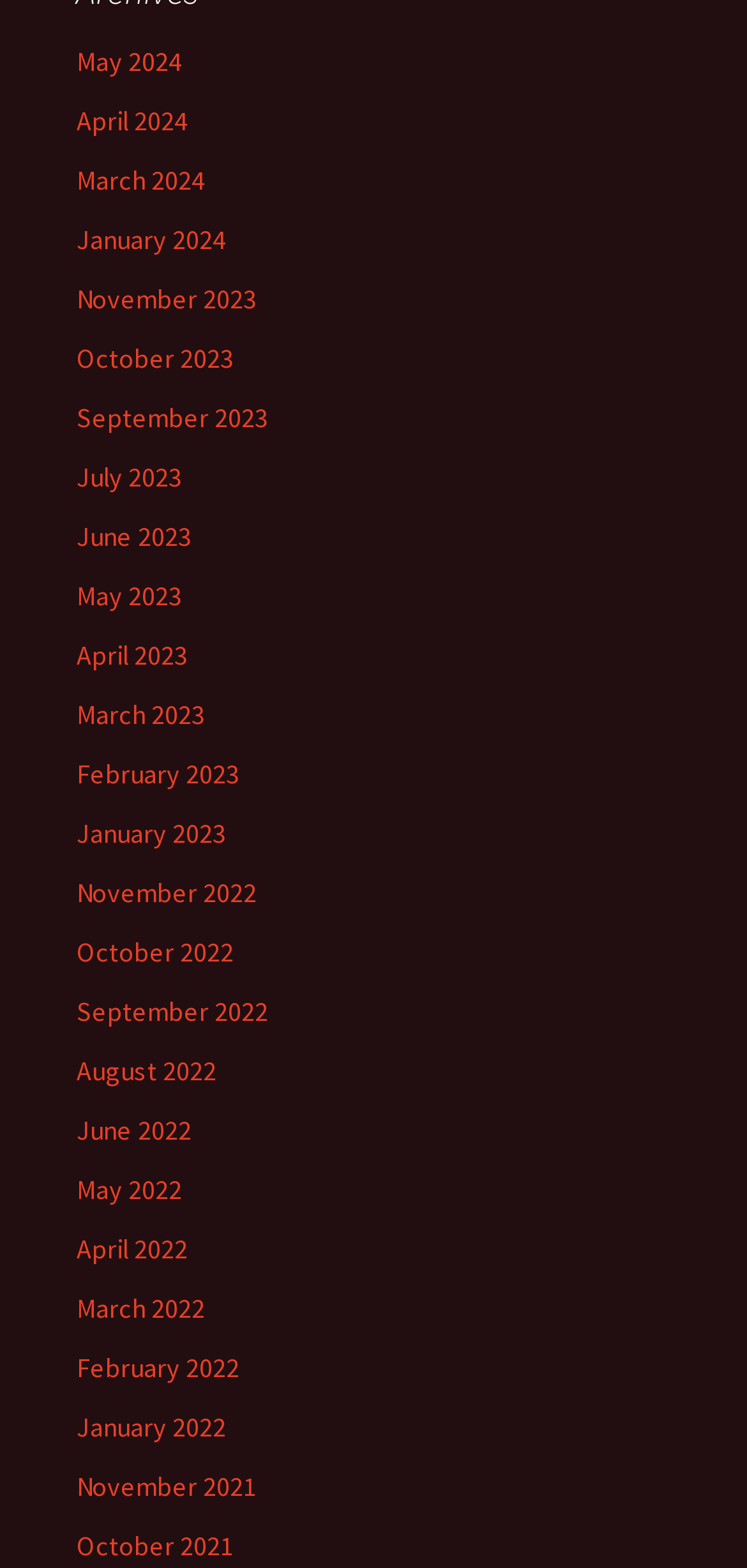Provide a one-word or brief phrase answer to the question:
What is the most recent month listed?

May 2024